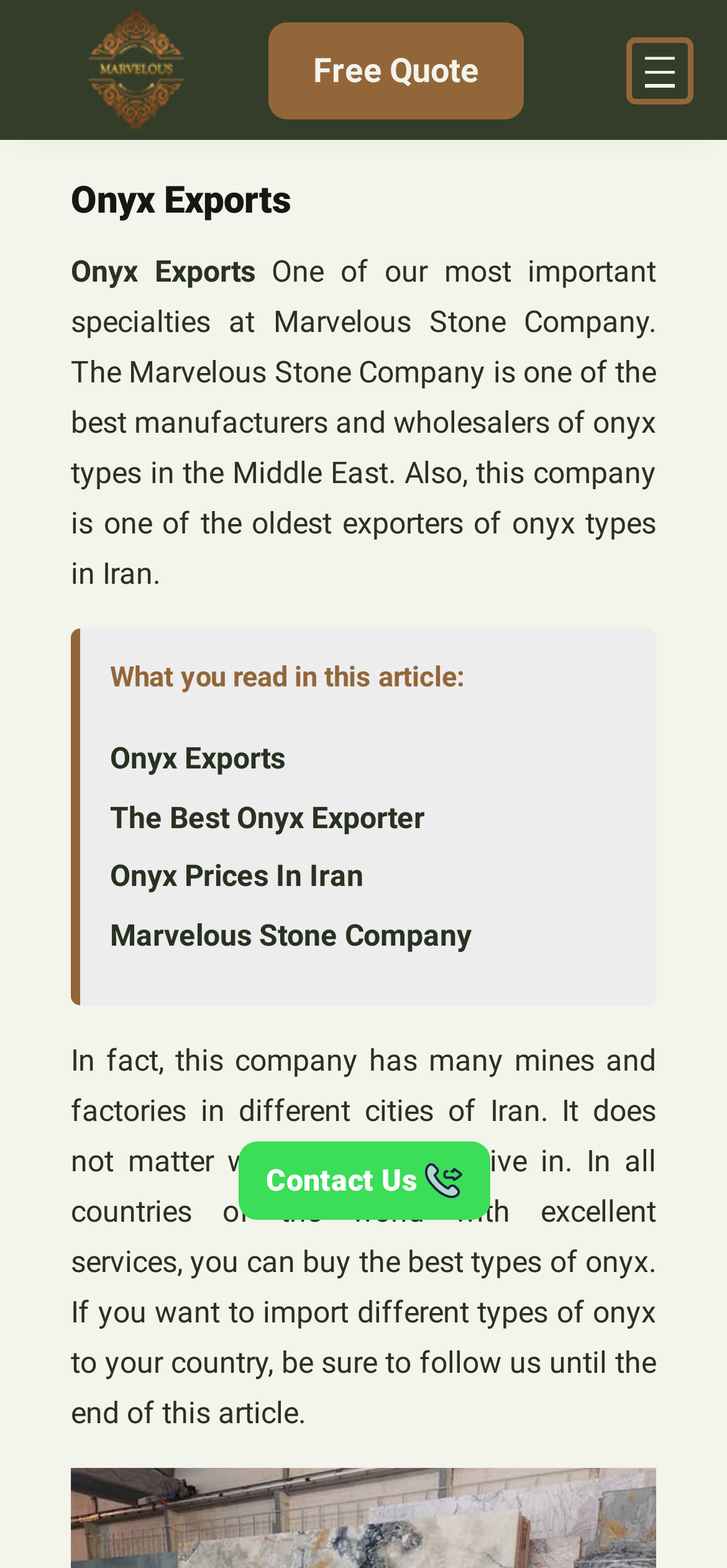Provide the bounding box coordinates for the UI element that is described as: "Onyx Prices In Iran".

[0.151, 0.548, 0.5, 0.571]